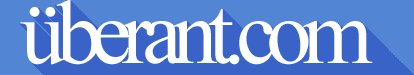Respond to the question below with a concise word or phrase:
What type of content does Uberant.com focus on?

stylish, user-friendly